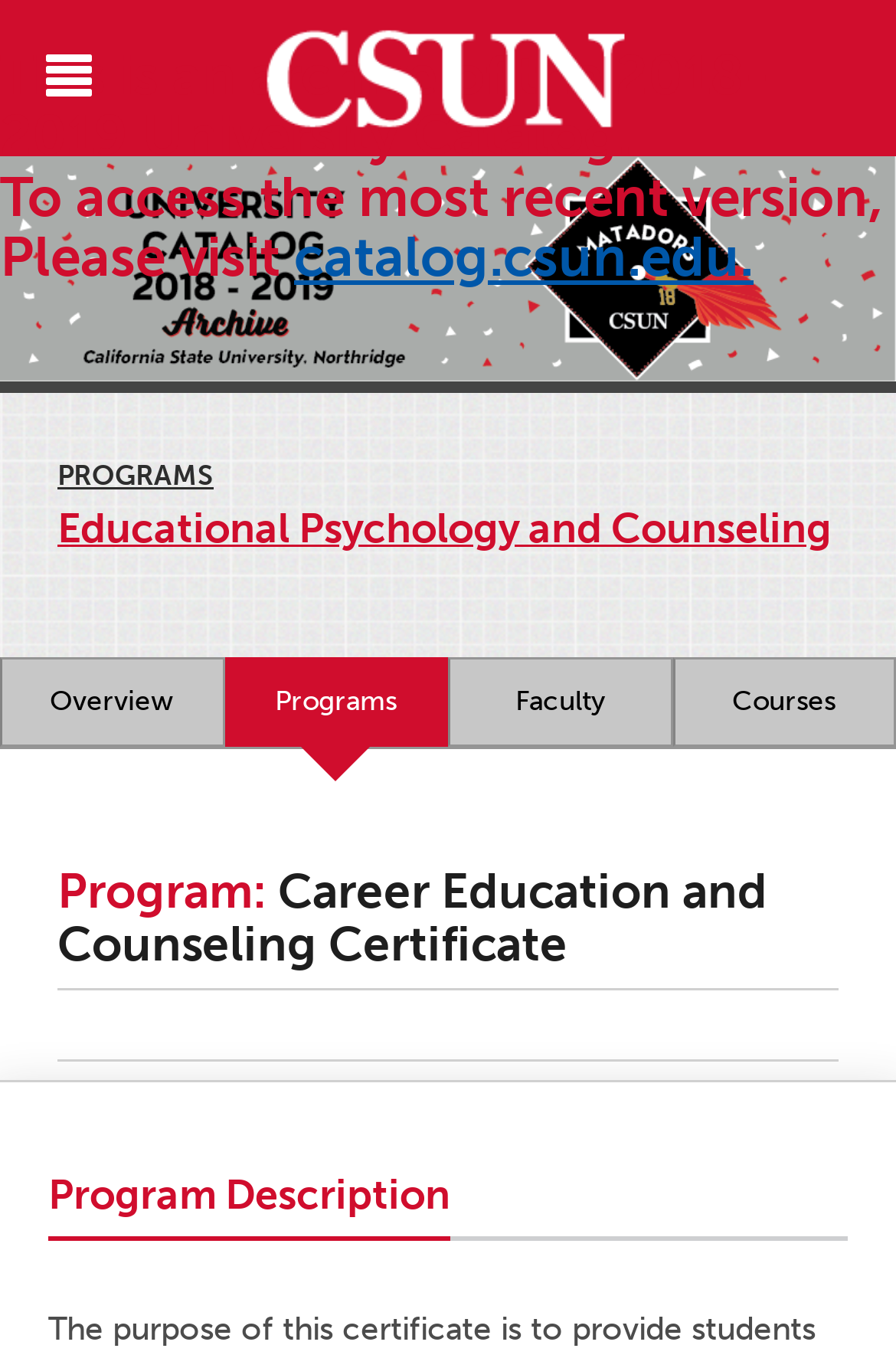How many links are there in the main menu?
Look at the image and respond with a single word or a short phrase.

4